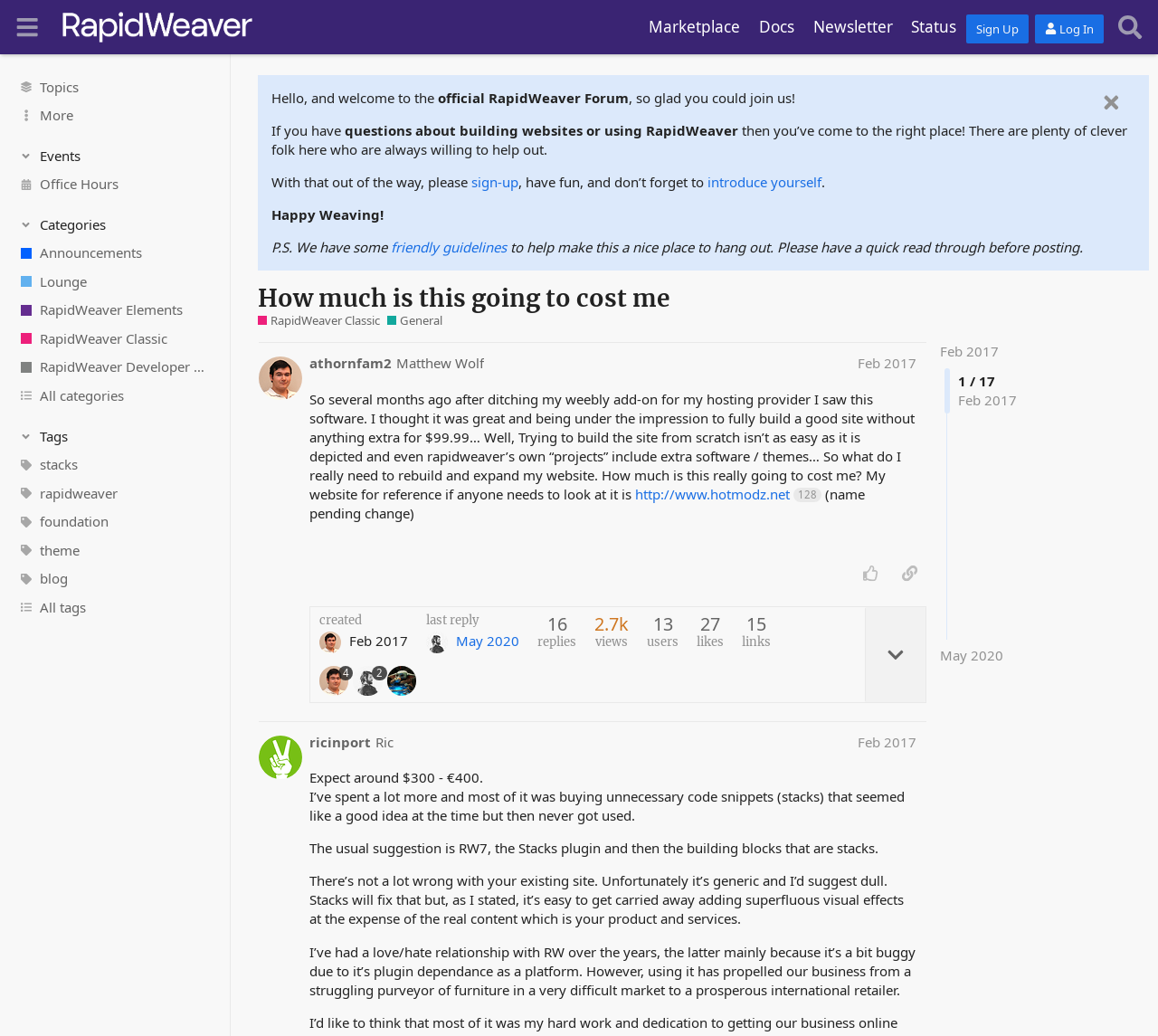Locate the coordinates of the bounding box for the clickable region that fulfills this instruction: "Read the post by 'athornfam2'".

[0.224, 0.331, 0.8, 0.696]